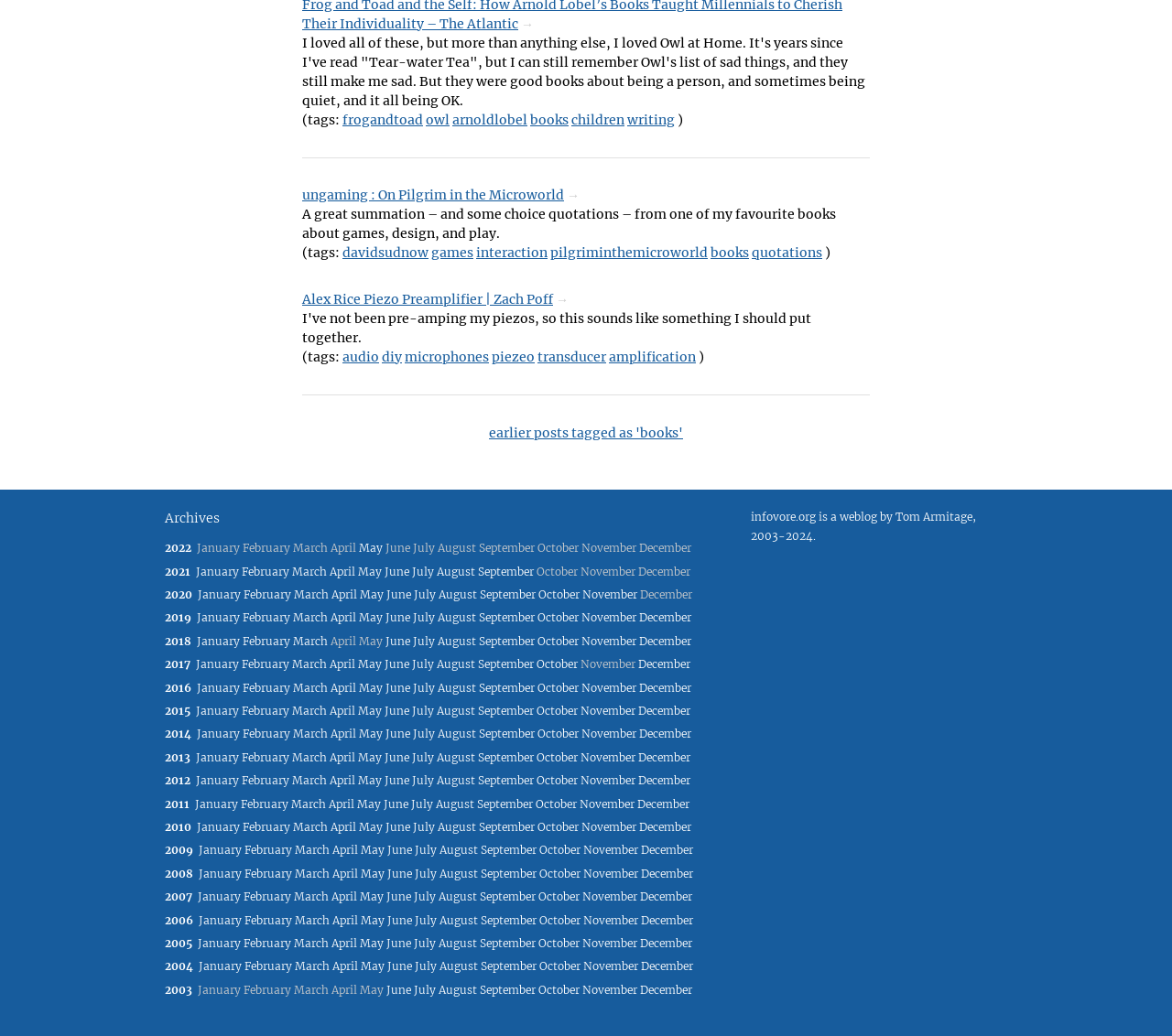Please provide the bounding box coordinates for the element that needs to be clicked to perform the instruction: "click on the link about Owl at Home". The coordinates must consist of four float numbers between 0 and 1, formatted as [left, top, right, bottom].

[0.363, 0.107, 0.384, 0.123]